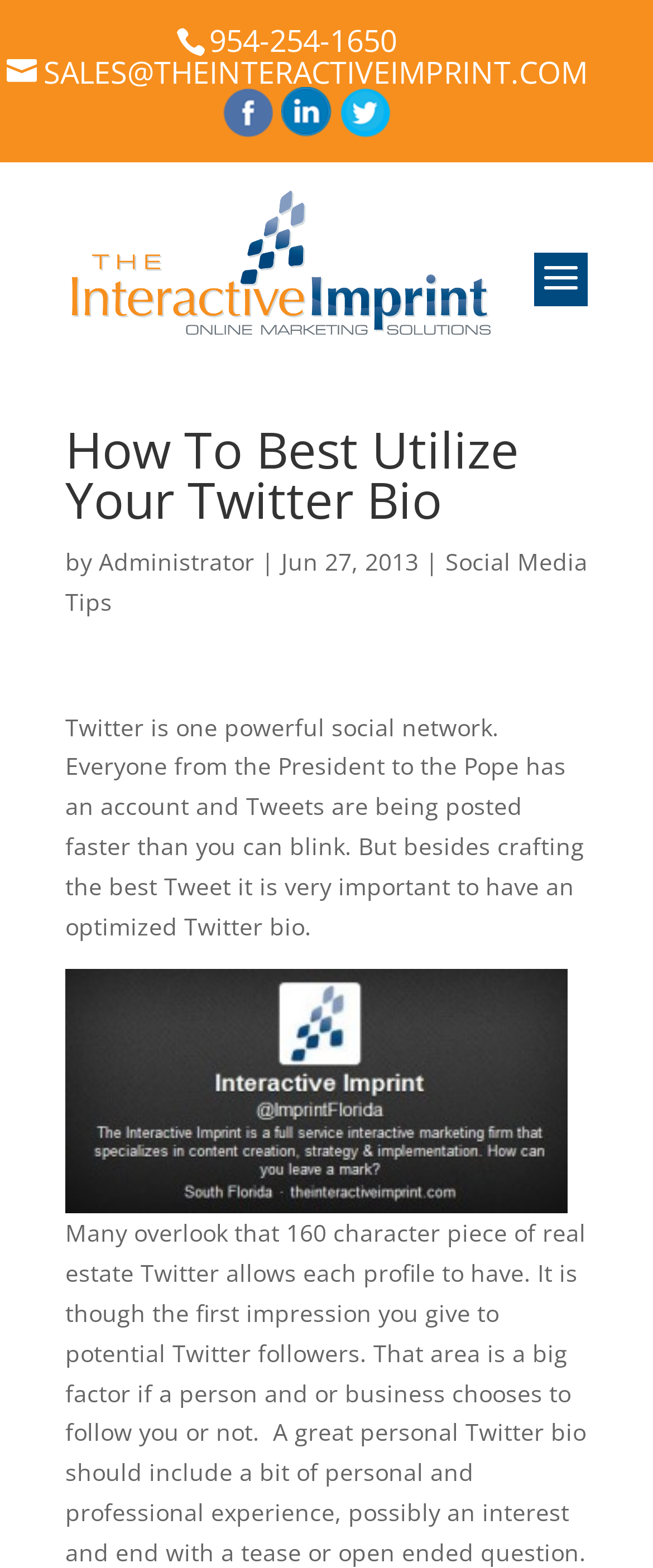Describe every aspect of the webpage comprehensively.

The webpage is about utilizing Twitter bios effectively, with a focus on optimization. At the top, there are several links to contact the website, including a phone number, email address, and social media profiles such as Facebook, LinkedIn, and Twitter, each accompanied by its respective icon. 

Below these links, there is a search bar that allows users to search for specific content on the website. 

The main content of the webpage is headed by a title "How To Best Utilize Your Twitter Bio" followed by the author's name, "Administrator", and the date of publication, "Jun 27, 2013". 

The article begins with a brief introduction to Twitter, stating its power and popularity, and highlighting the importance of having an optimized Twitter bio. This introductory text is accompanied by an image related to Twitter bios.